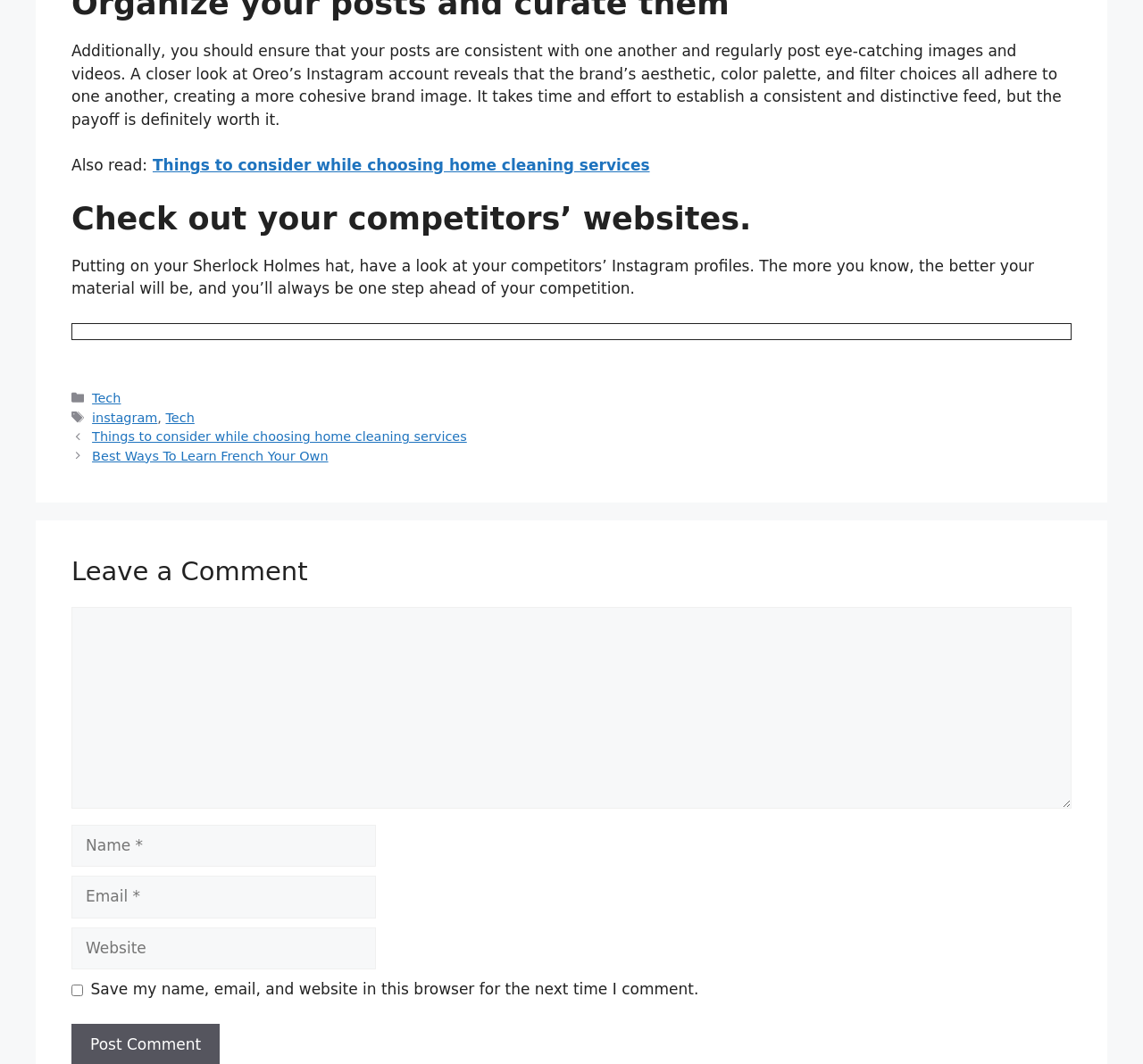From the webpage screenshot, identify the region described by parent_node: Comment name="author" placeholder="Name *". Provide the bounding box coordinates as (top-left x, top-left y, bottom-right x, bottom-right y), with each value being a floating point number between 0 and 1.

[0.062, 0.775, 0.329, 0.815]